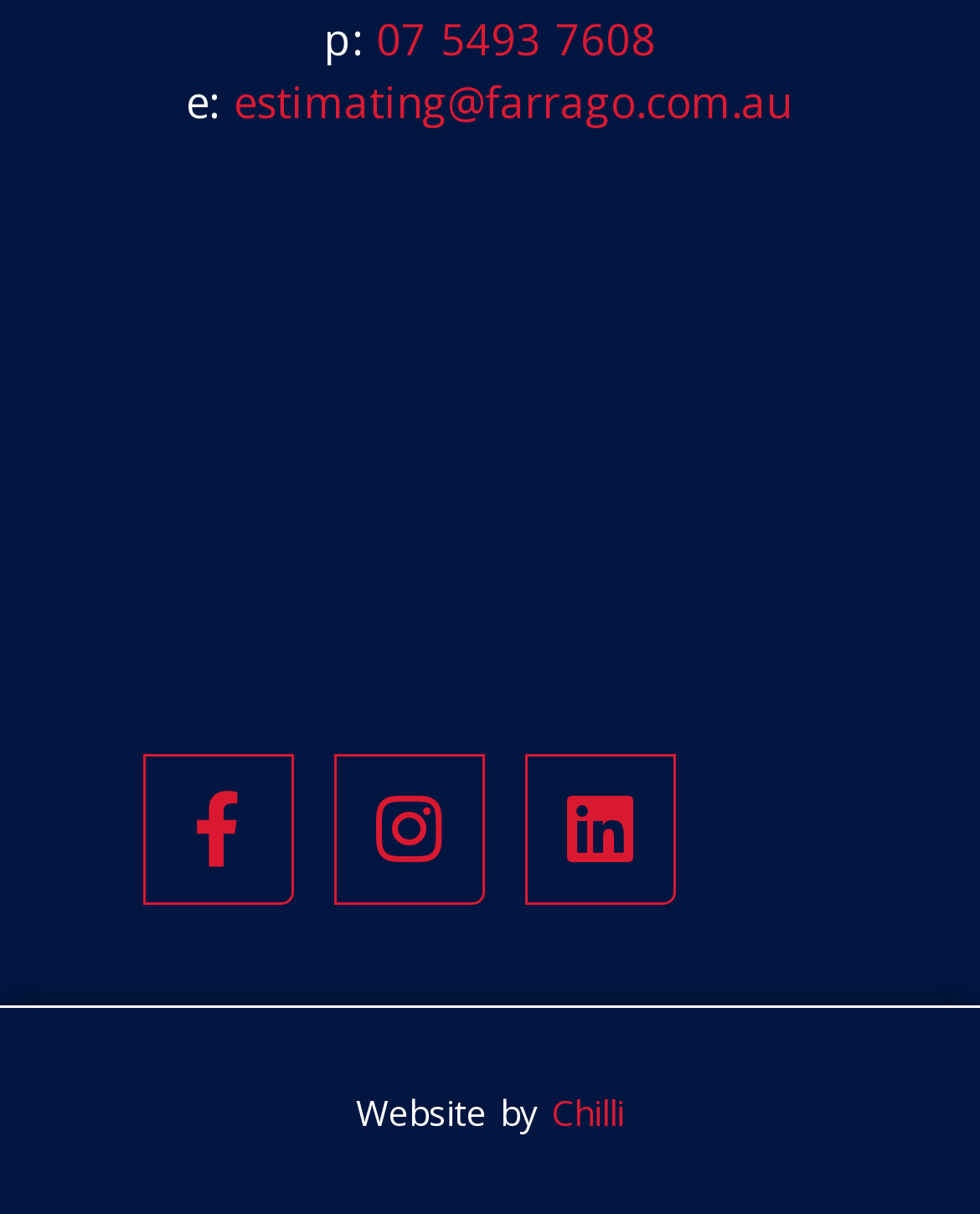What is the name of the company?
Please provide a single word or phrase as your answer based on the image.

Farago Interiors